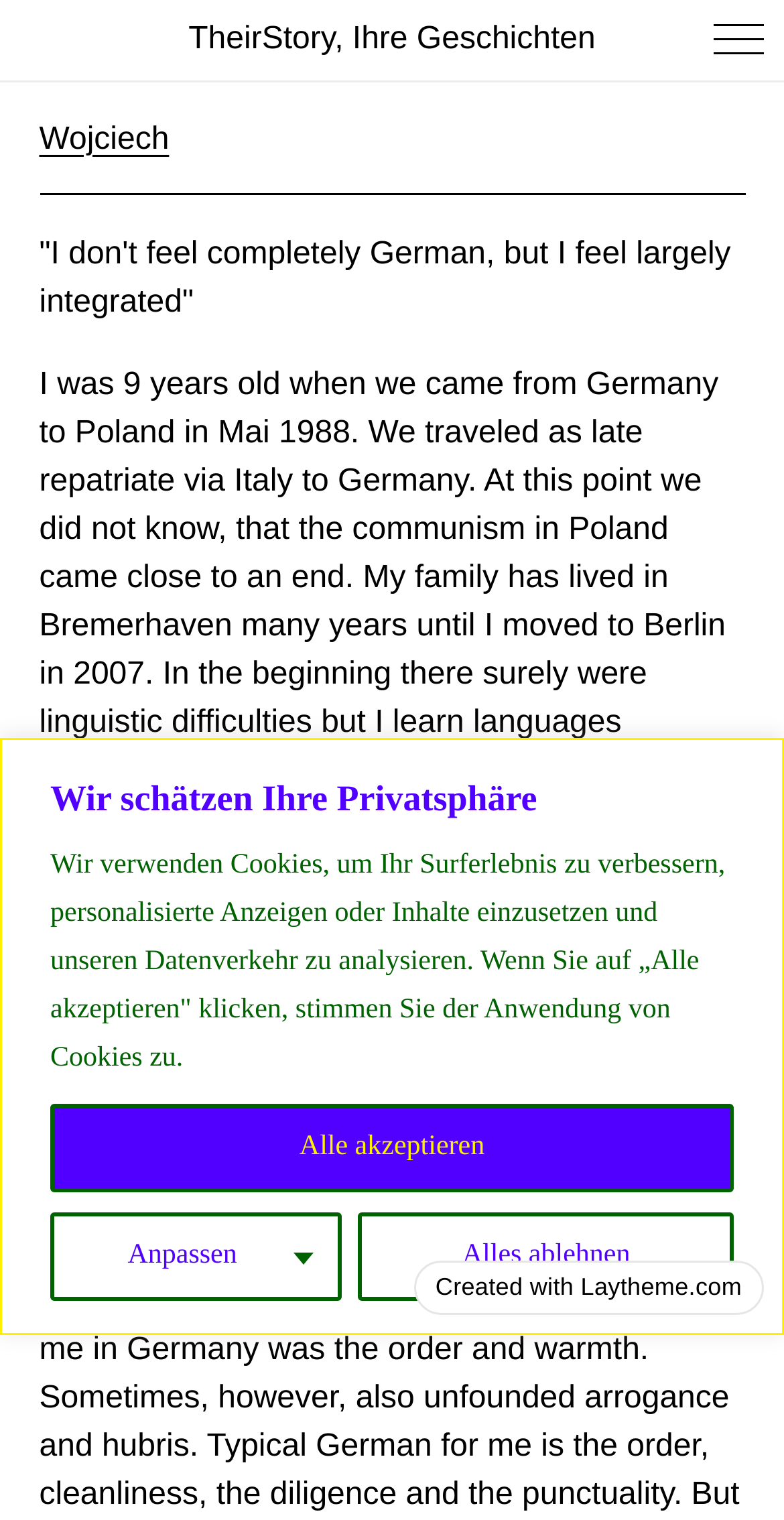What is the title of the project?
Look at the image and provide a short answer using one word or a phrase.

TheirStory, Ihre Geschichten